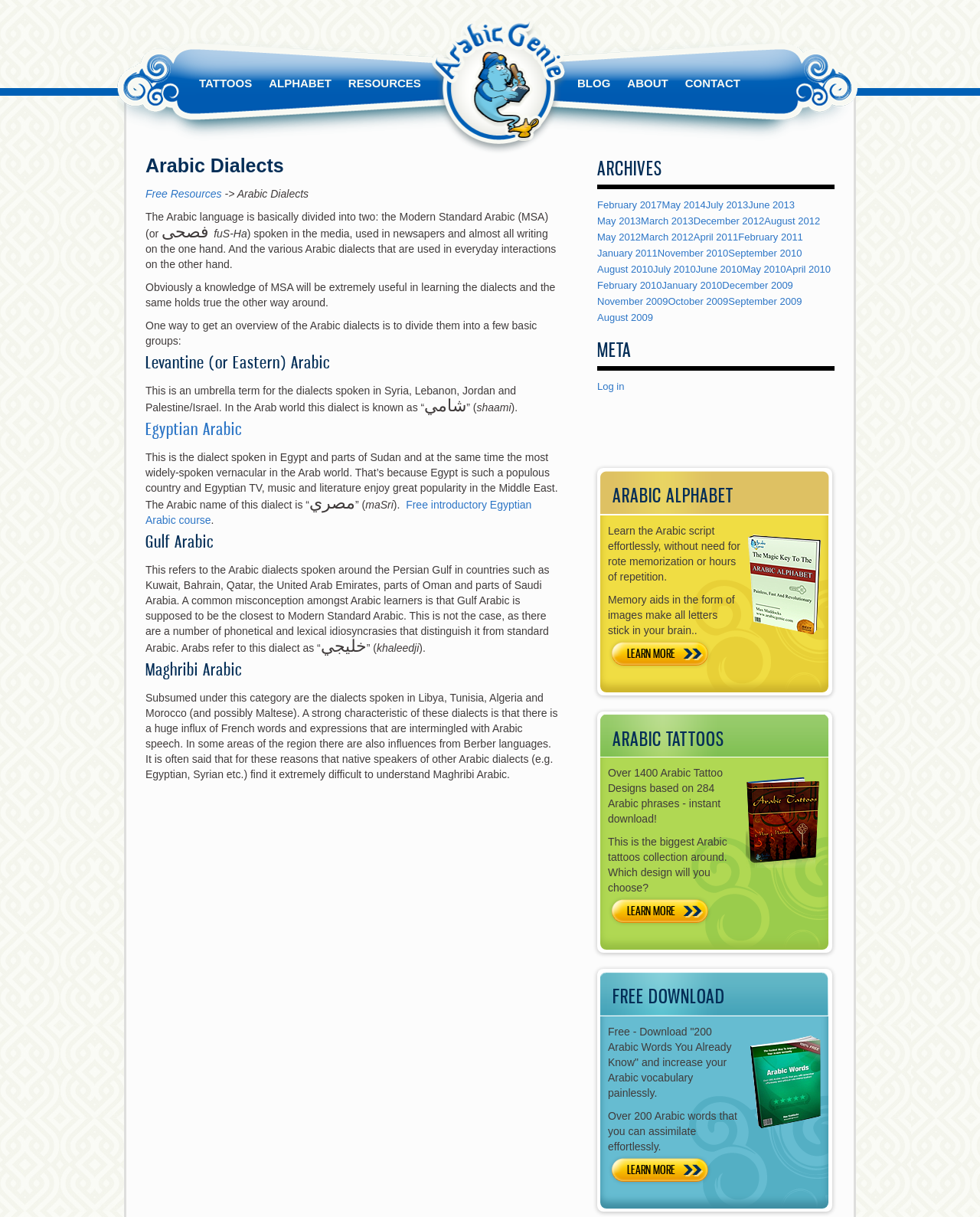Please determine the bounding box coordinates of the element's region to click for the following instruction: "Learn more about the Arabic alphabet".

[0.62, 0.524, 0.746, 0.556]